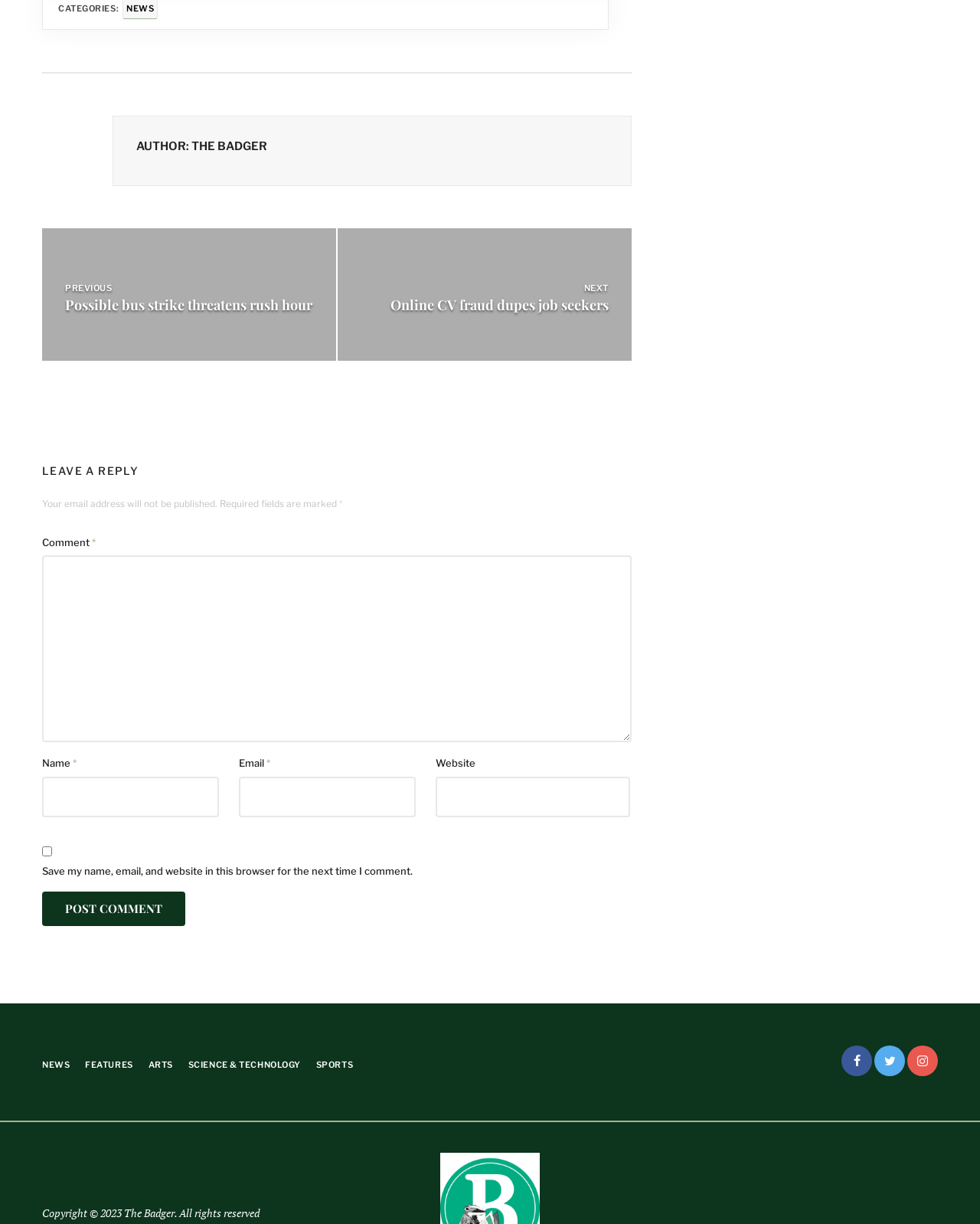Extract the bounding box coordinates of the UI element described: "Who we are". Provide the coordinates in the format [left, top, right, bottom] with values ranging from 0 to 1.

None